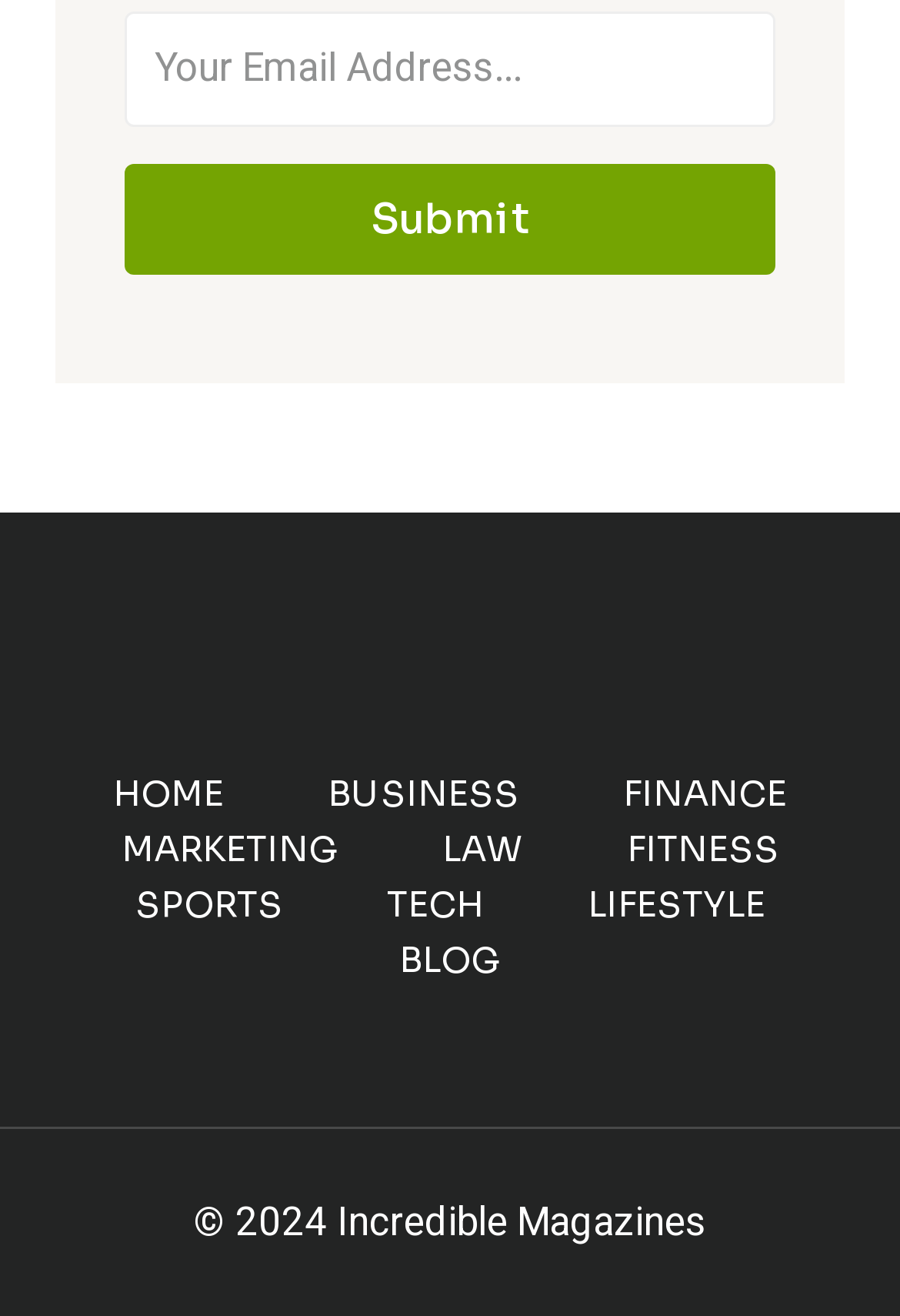Answer the following query with a single word or phrase:
What is the function of the 'Submit' button?

Submit email address